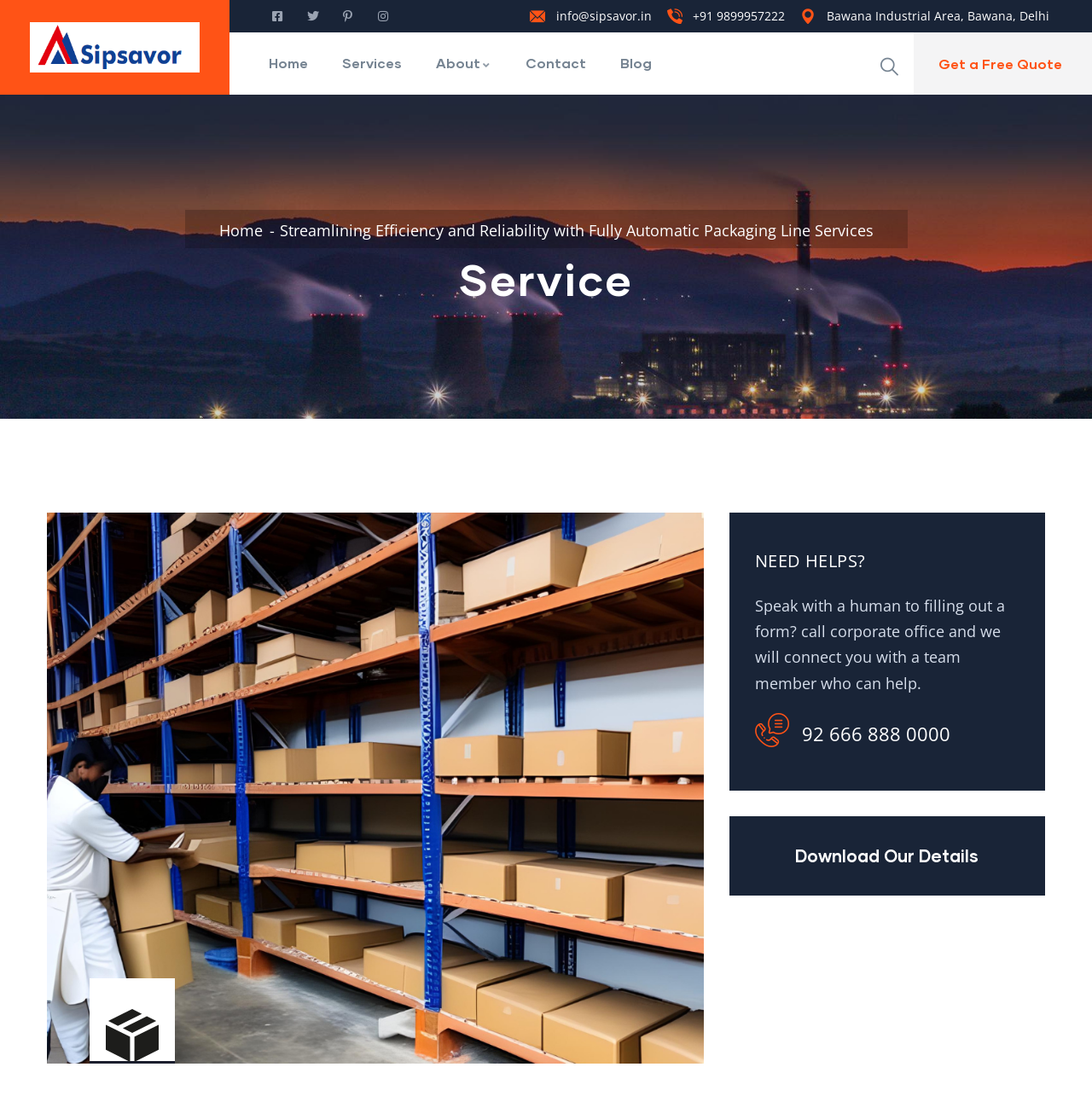What is the phone number of the corporate office?
Using the information from the image, give a concise answer in one word or a short phrase.

92 666 888 0000